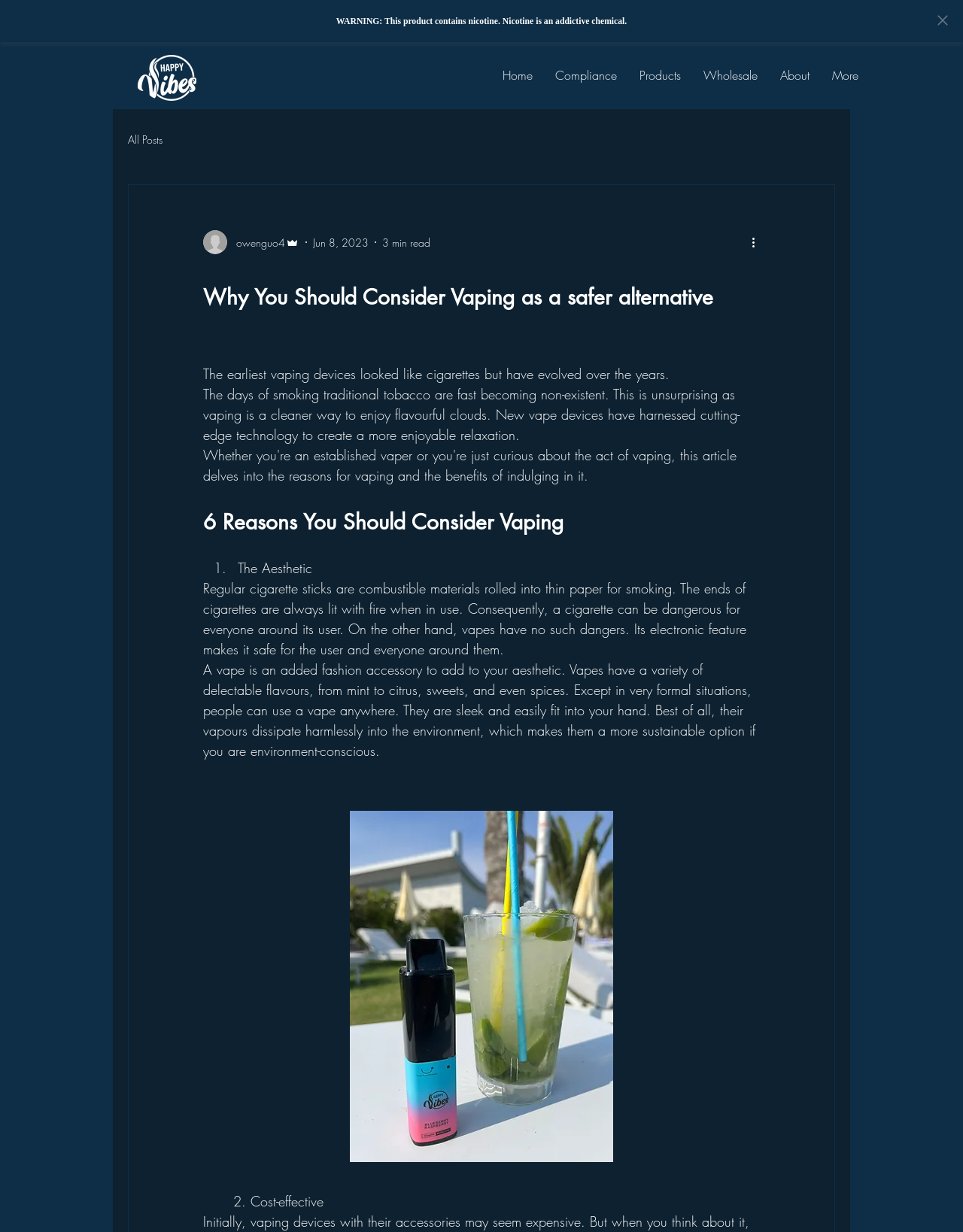Find the bounding box coordinates for the area that must be clicked to perform this action: "View the 'Products' page".

[0.652, 0.046, 0.719, 0.076]